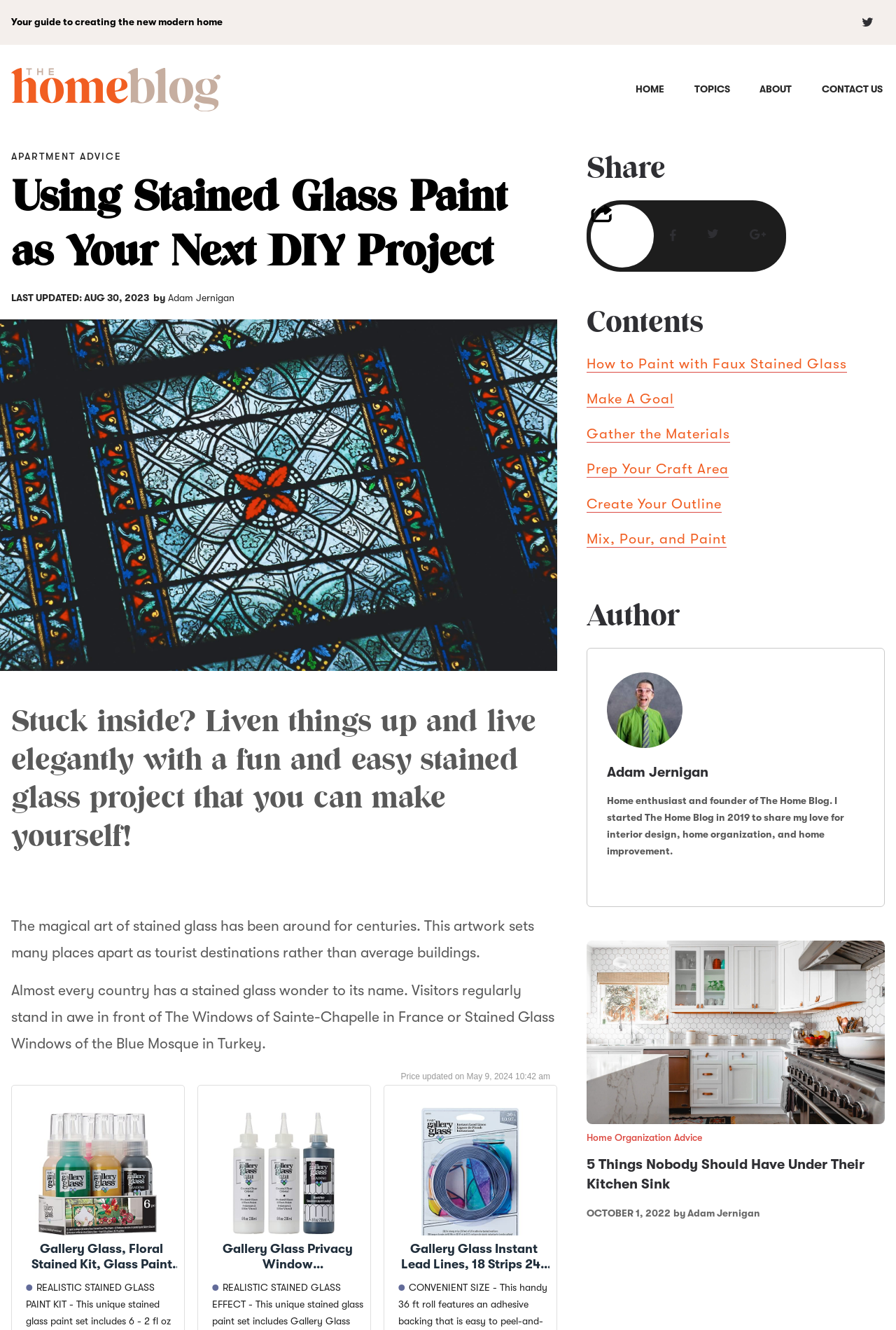Please locate the bounding box coordinates of the element that should be clicked to complete the given instruction: "Click the 'How to Paint with Faux Stained Glass' link".

[0.654, 0.267, 0.945, 0.28]